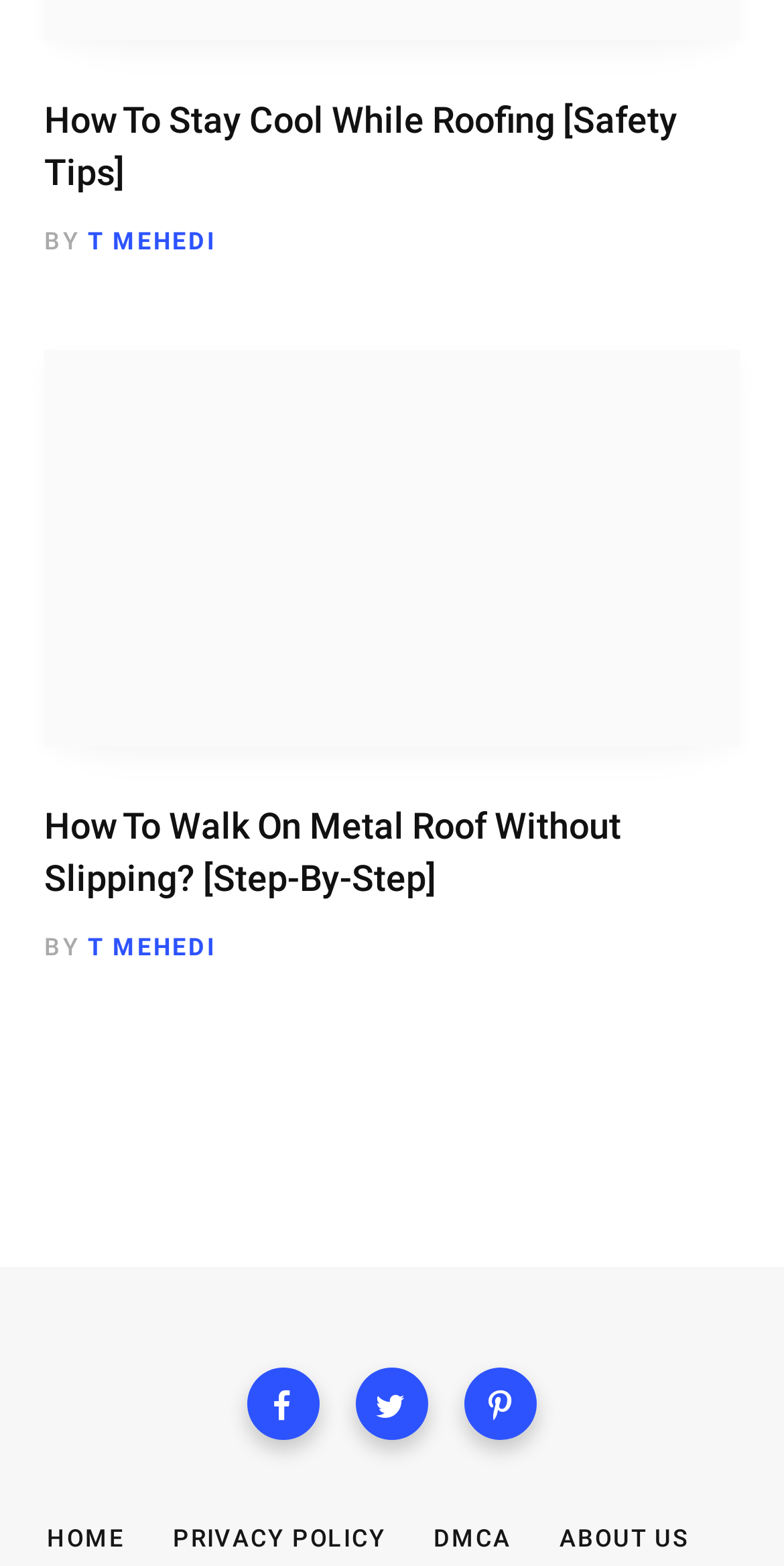Please specify the bounding box coordinates for the clickable region that will help you carry out the instruction: "check the about us page".

[0.714, 0.974, 0.878, 0.992]